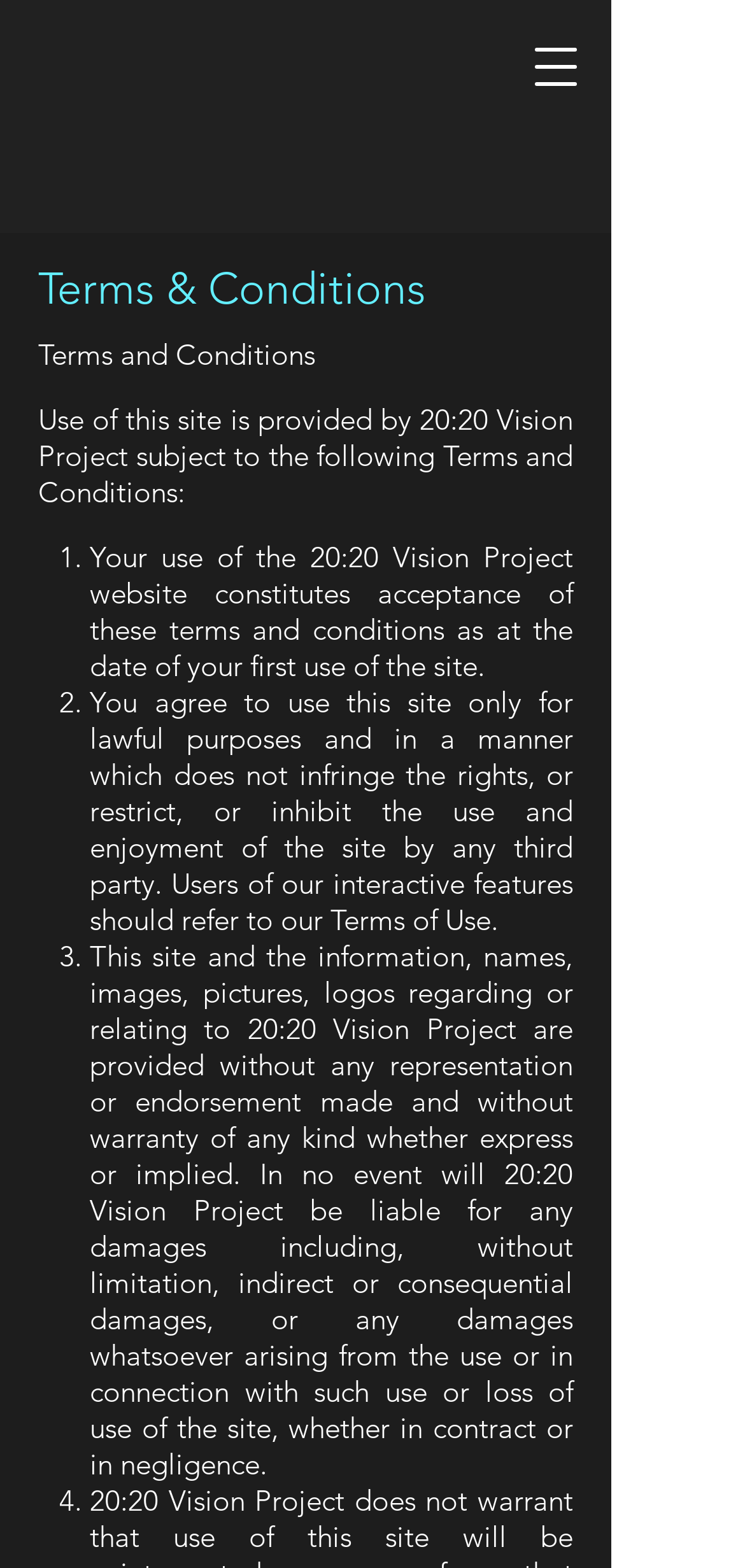Provide a brief response to the question below using a single word or phrase: 
What is the relationship between the website and its users?

Acceptance of terms